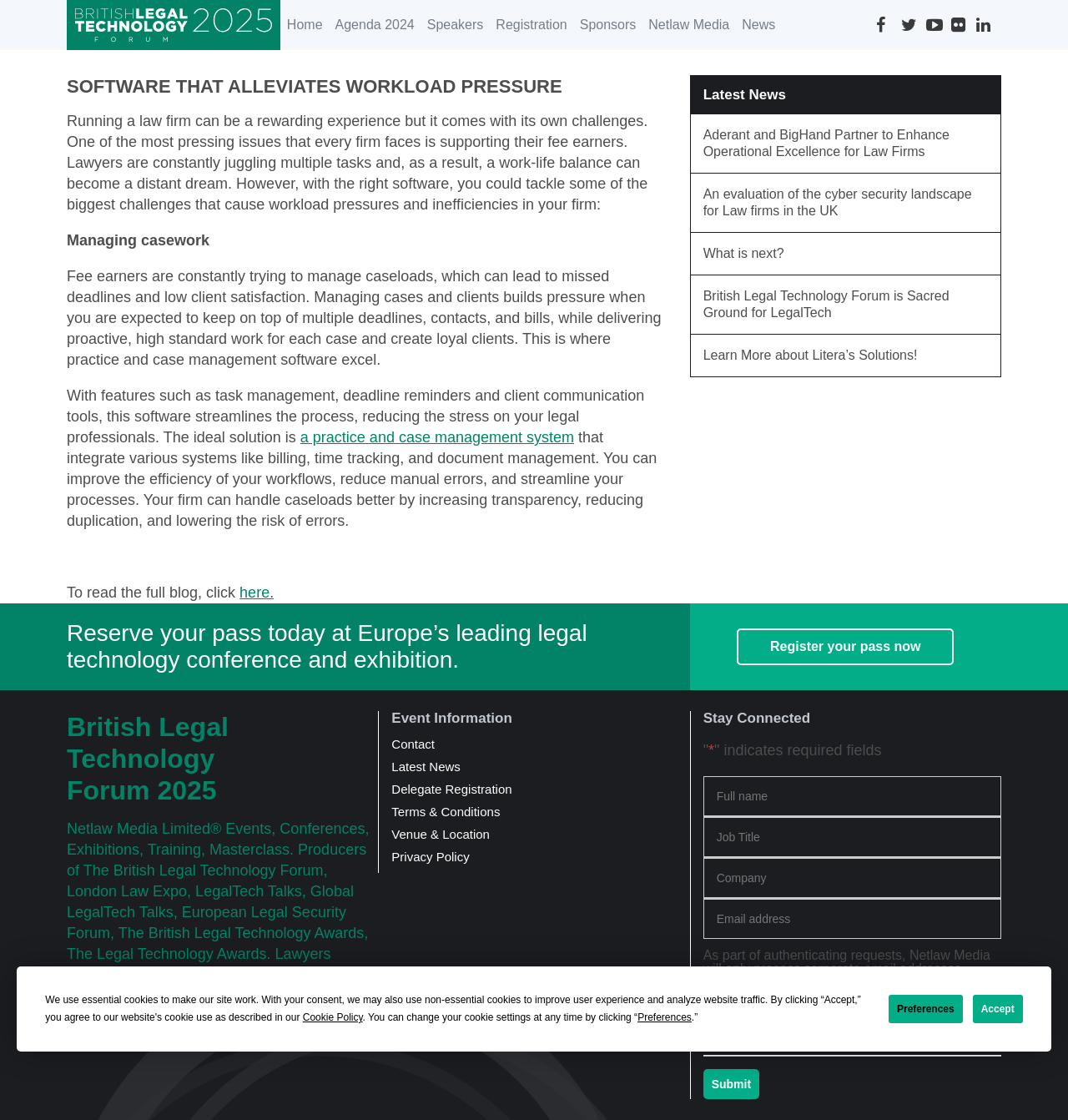Answer the question with a single word or phrase: 
What type of event is the British Legal Technology Forum?

Conference and exhibition